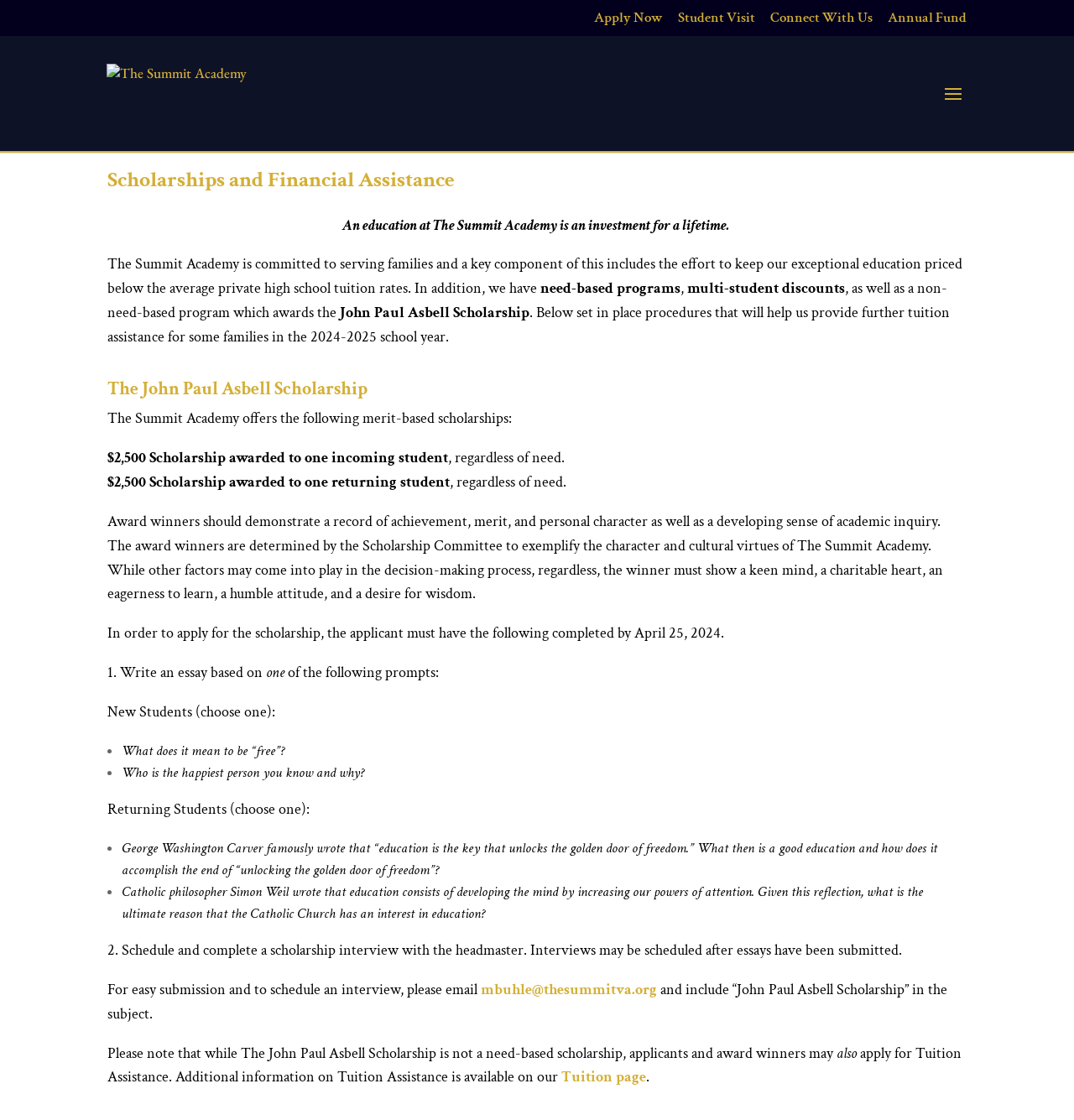How can applicants schedule a scholarship interview?
Based on the visual, give a brief answer using one word or a short phrase.

By emailing mbuhle@thesummitva.org